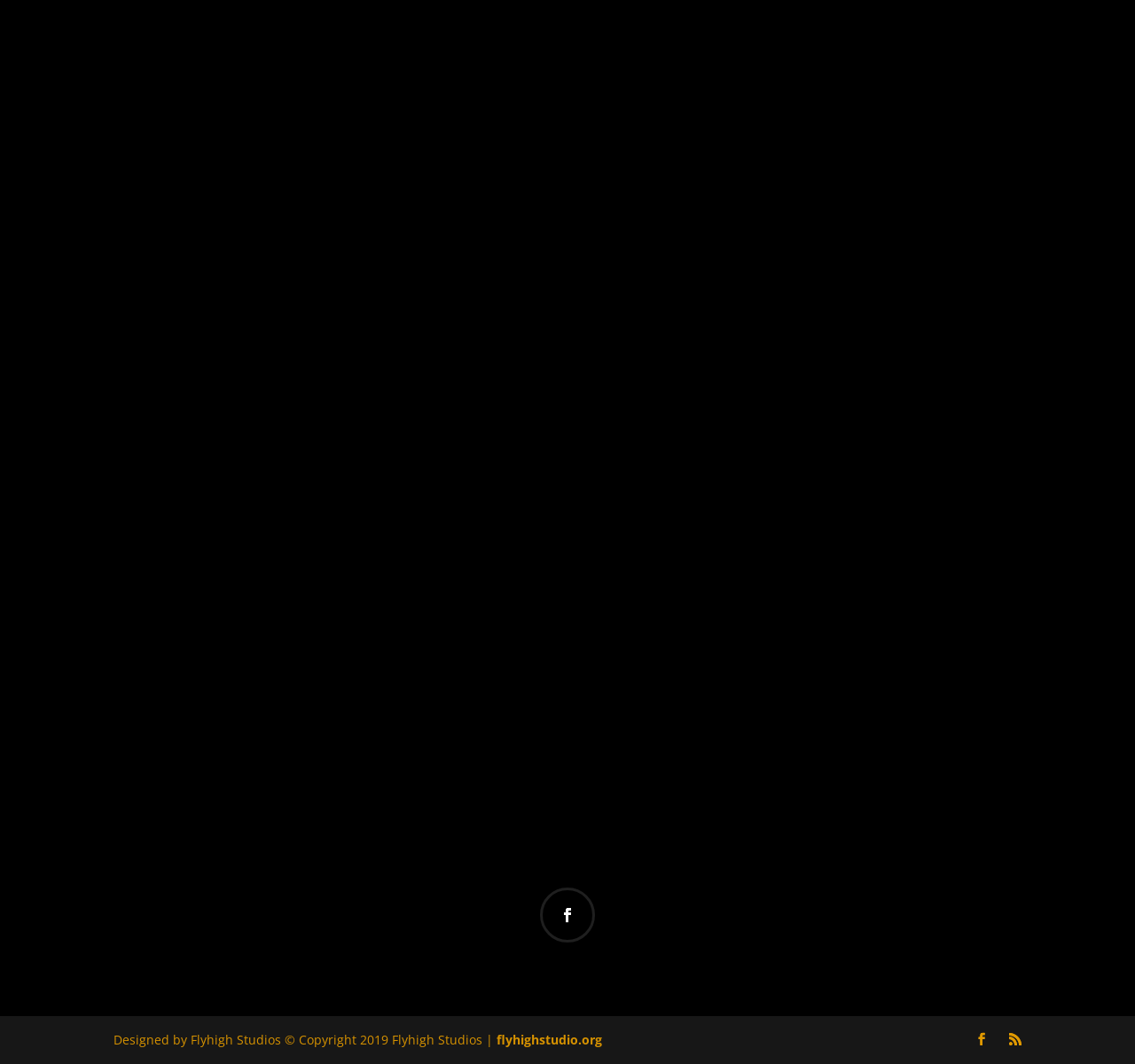Give a short answer to this question using one word or a phrase:
What can I do to get started?

Get a free quote